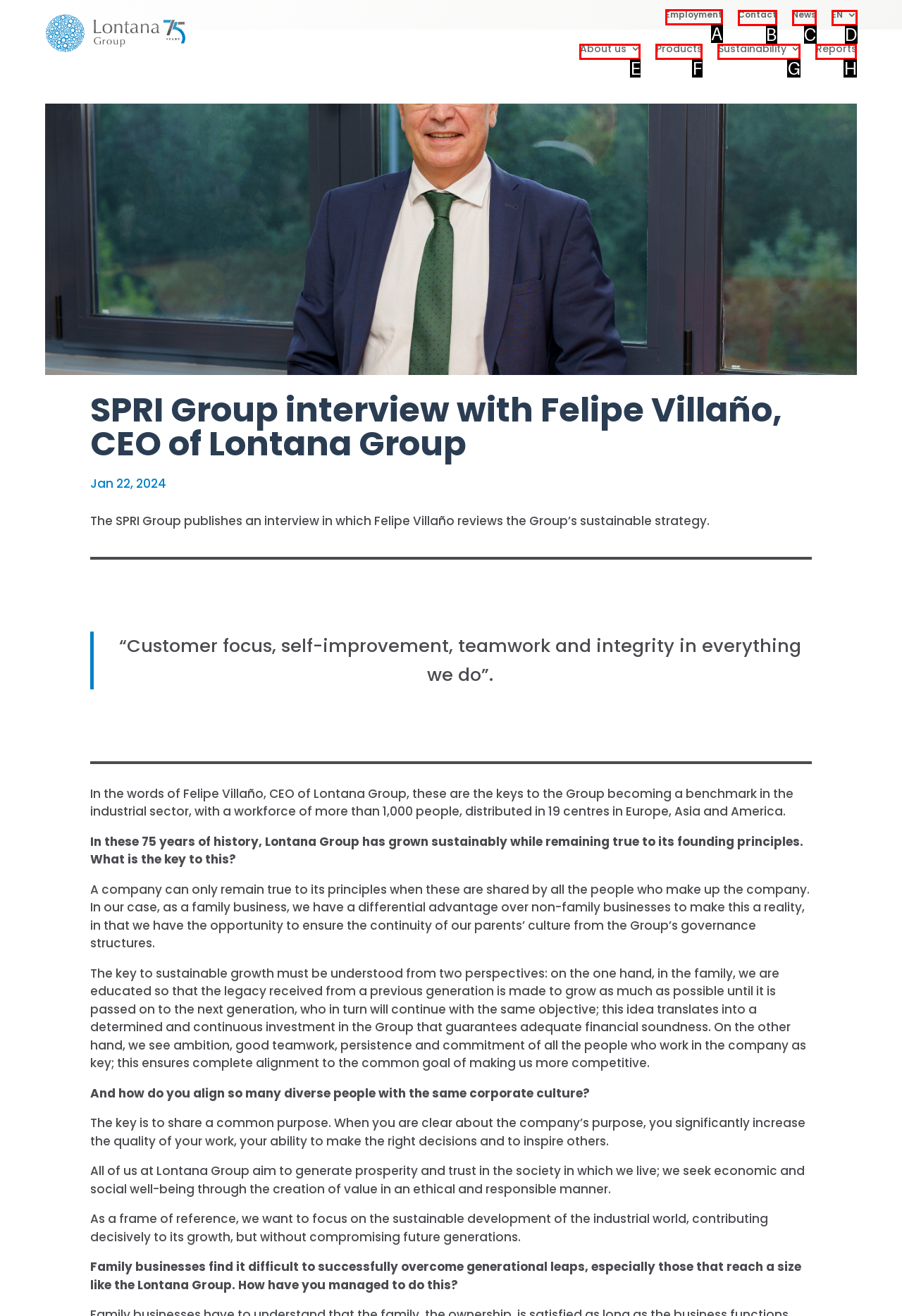Please identify the correct UI element to click for the task: Click the 'Employment' link Respond with the letter of the appropriate option.

A